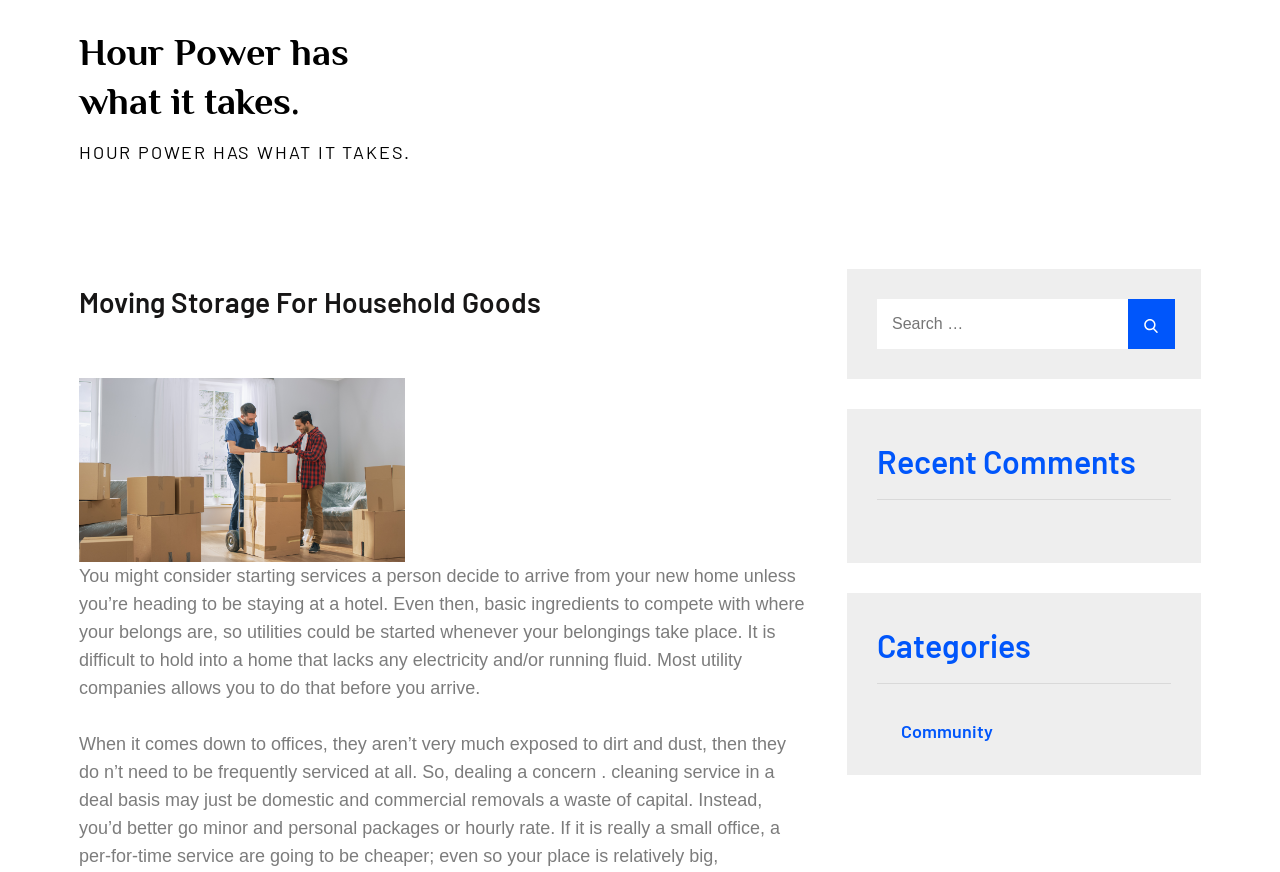Respond to the question below with a single word or phrase:
What is the tone of the webpage's content?

Informative